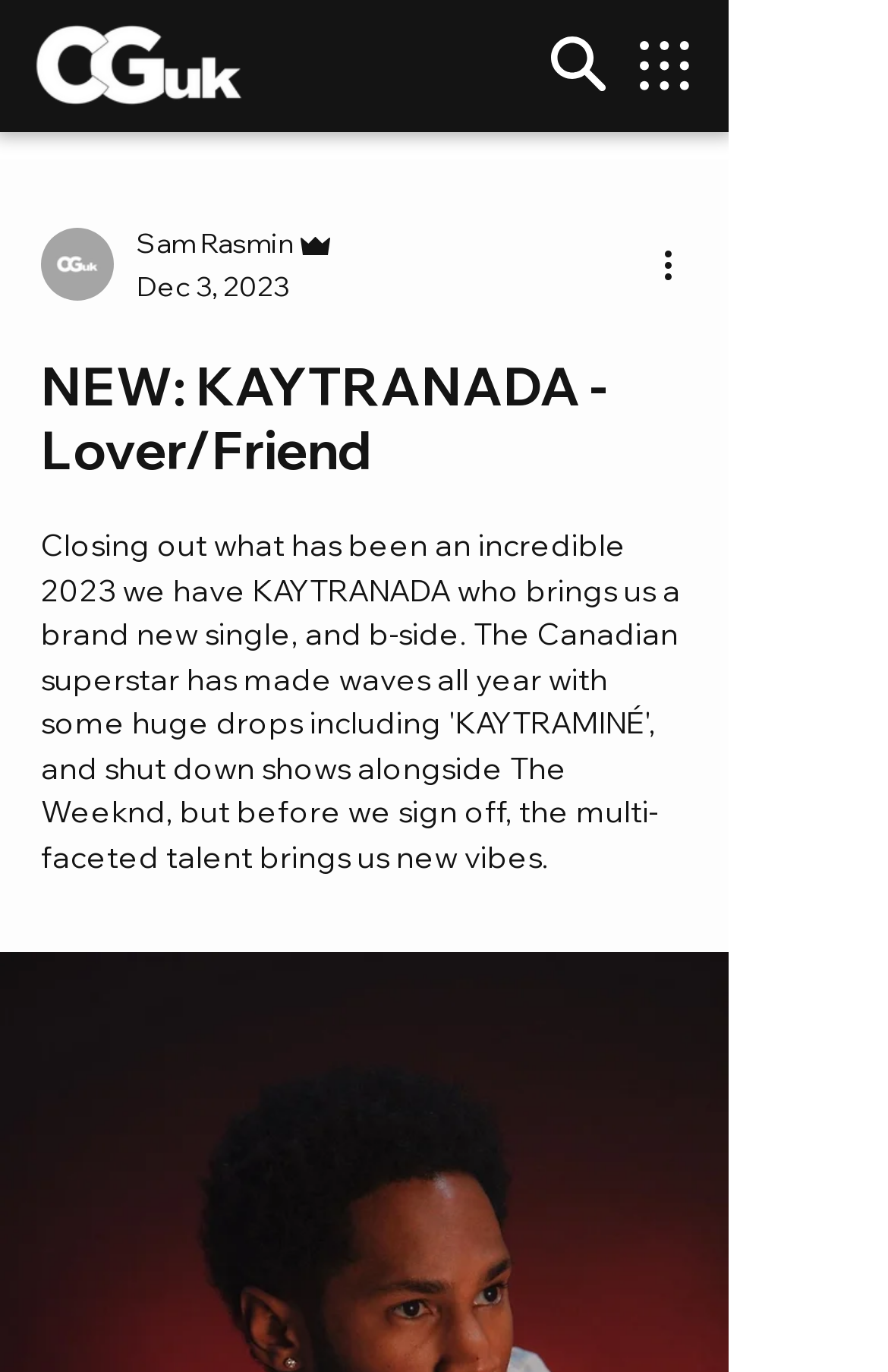Extract the heading text from the webpage.

NEW: KAYTRANADA - Lover/Friend